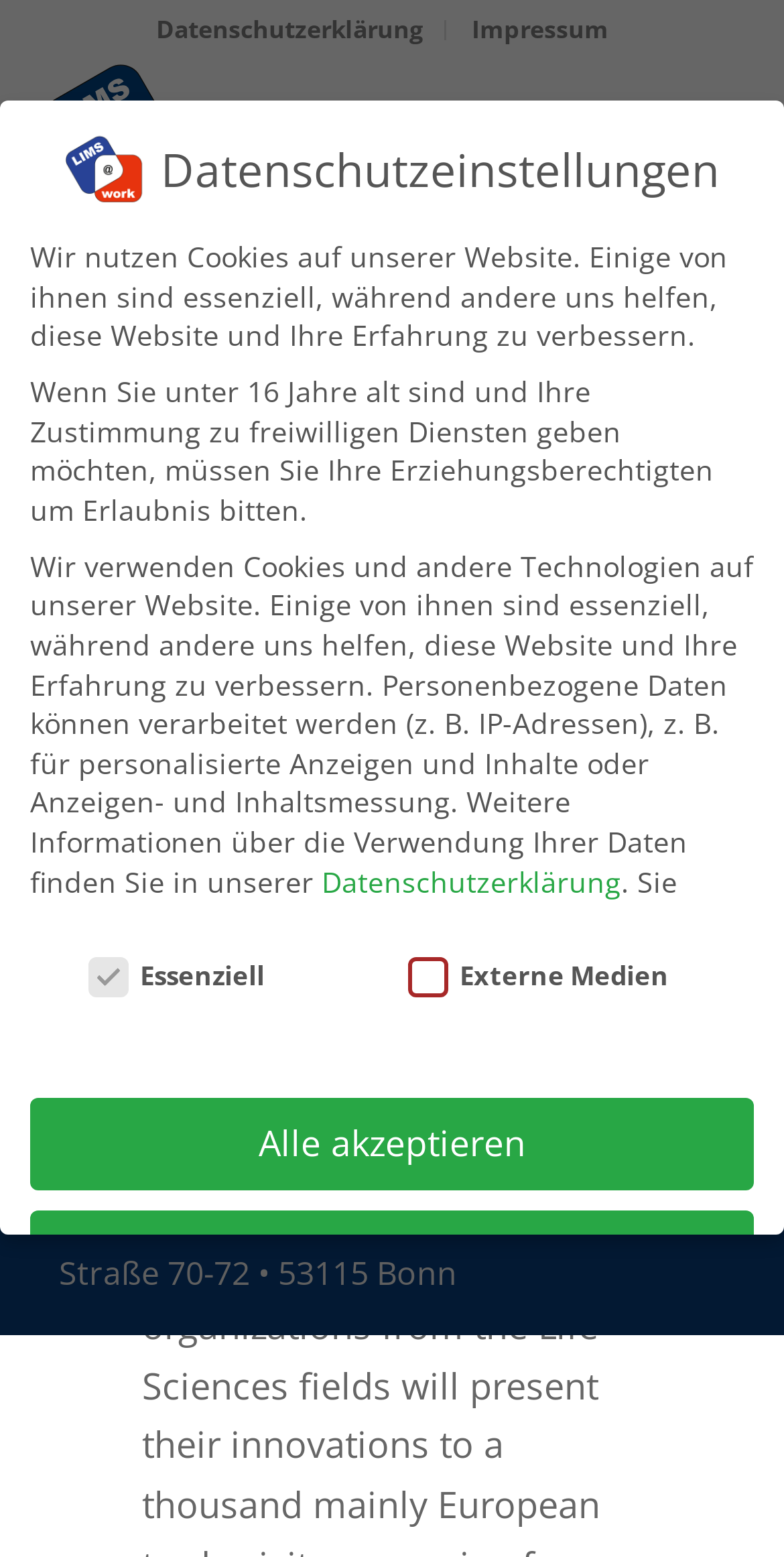Where is the Biomedica Life Sciences Summit taking place?
Look at the image and respond with a single word or a short phrase.

Eurogress in Aachen, Germany